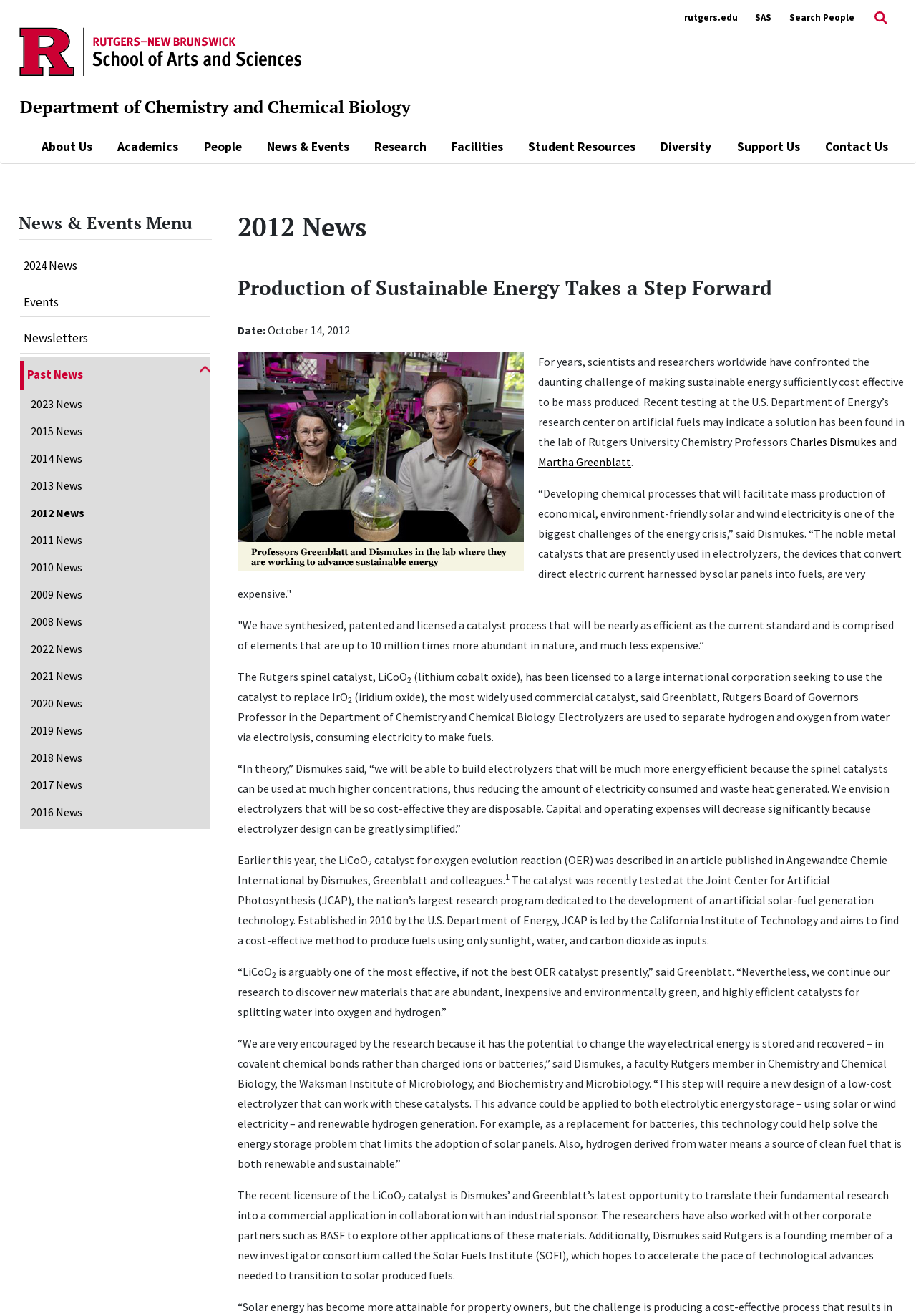Determine the bounding box coordinates for the area you should click to complete the following instruction: "Click the 'About Us' link".

[0.045, 0.104, 0.101, 0.119]